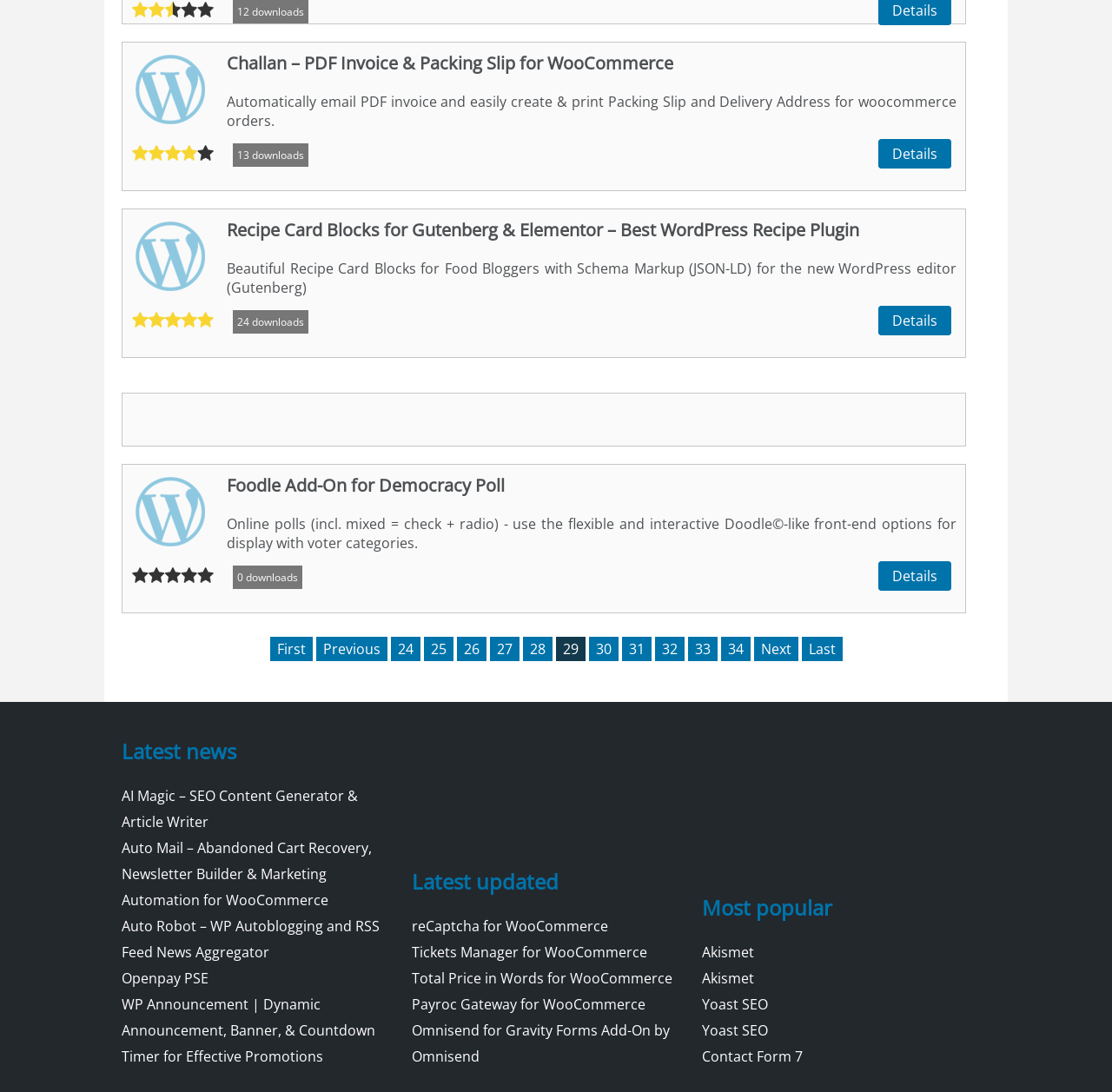Find the bounding box coordinates for the area that should be clicked to accomplish the instruction: "Go to page 25".

[0.381, 0.583, 0.407, 0.605]